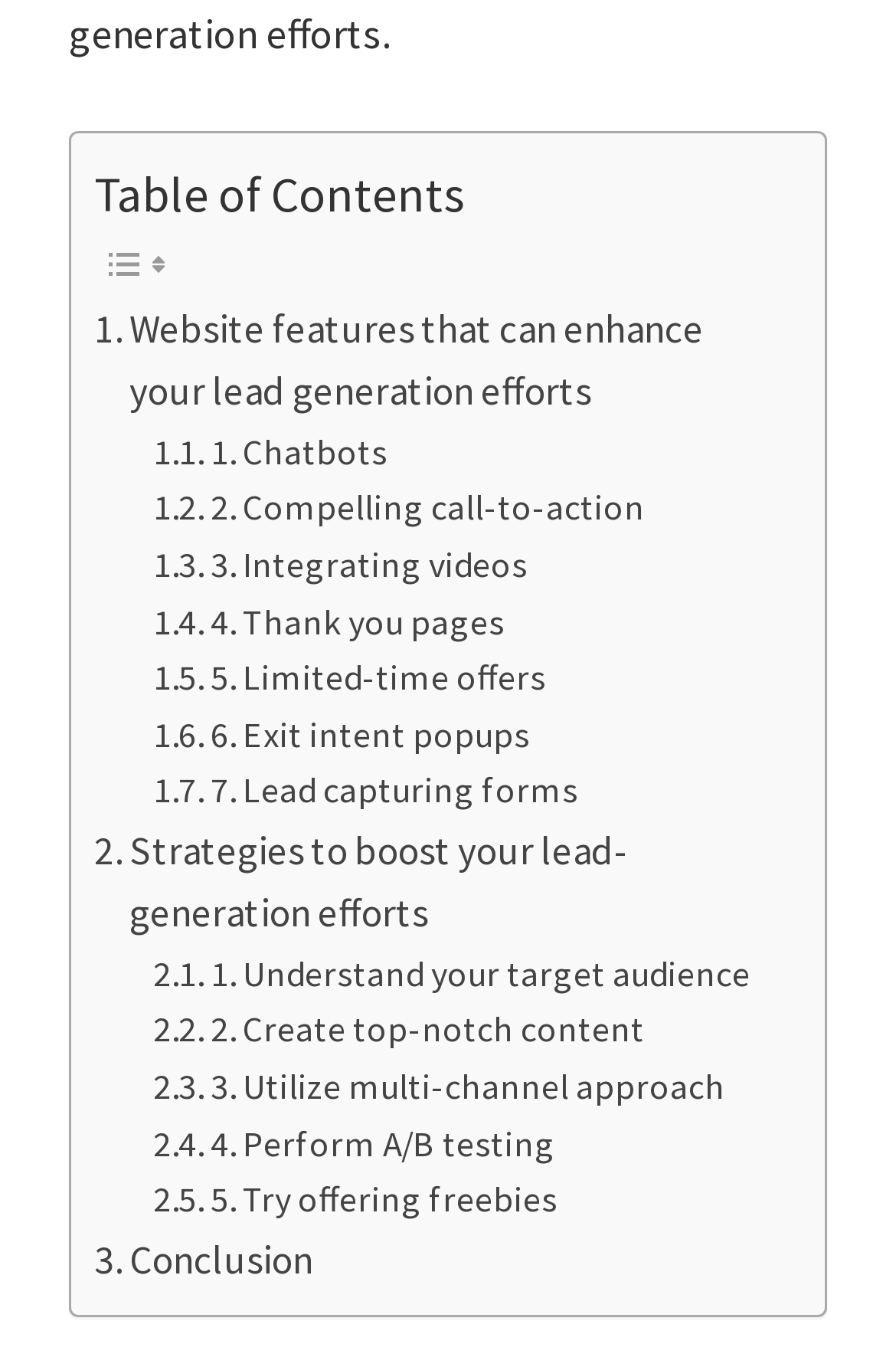Please determine the bounding box coordinates of the section I need to click to accomplish this instruction: "Click on the link to learn about website features that can enhance lead generation efforts".

[0.105, 0.22, 0.869, 0.313]